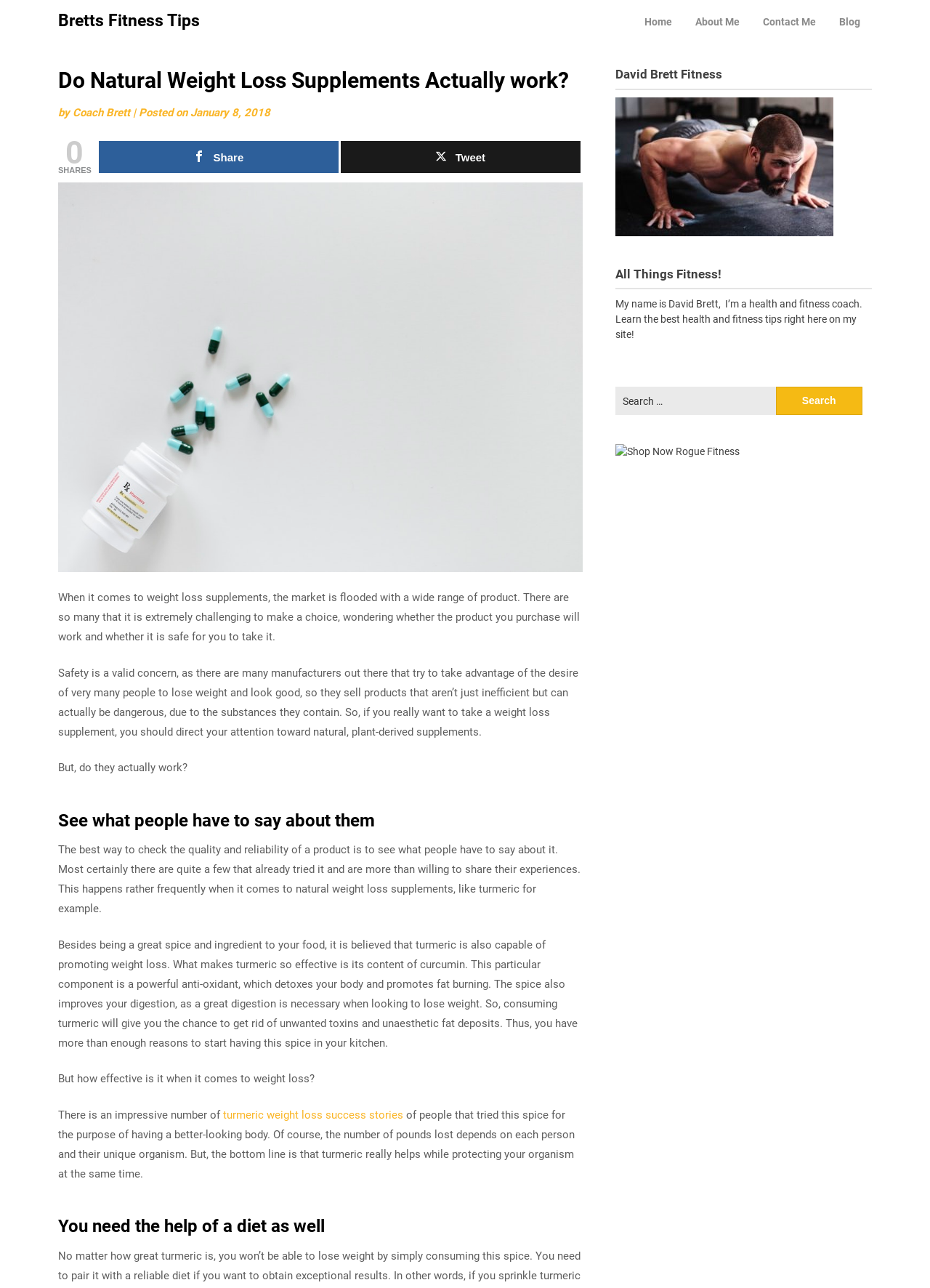Please specify the bounding box coordinates of the clickable region to carry out the following instruction: "Read the article about turmeric weight loss success stories". The coordinates should be four float numbers between 0 and 1, in the format [left, top, right, bottom].

[0.24, 0.86, 0.434, 0.871]